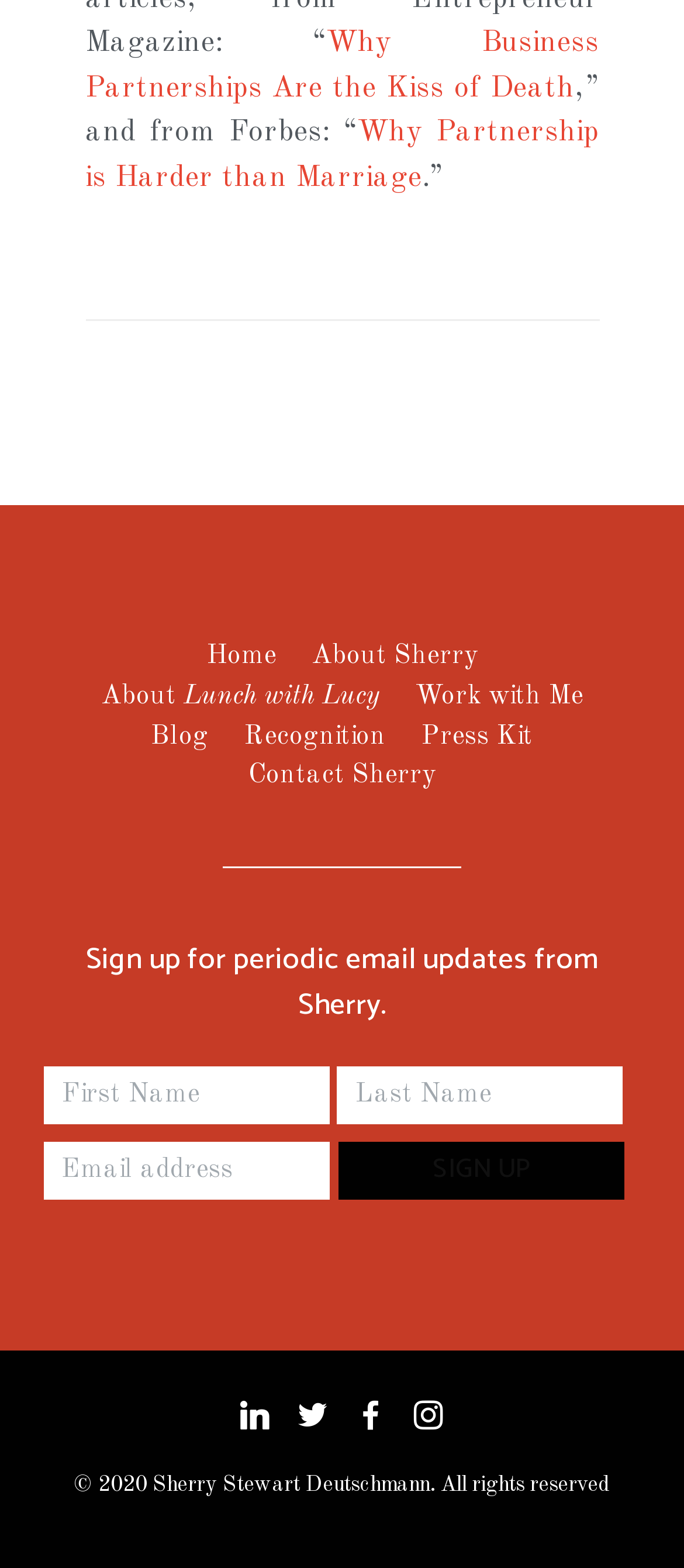Please provide the bounding box coordinates for the UI element as described: "Blog". The coordinates must be four floats between 0 and 1, represented as [left, top, right, bottom].

[0.221, 0.457, 0.305, 0.483]